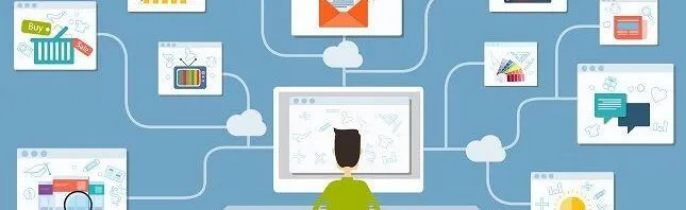What type of content is being represented by the video icon?
Use the image to answer the question with a single word or phrase.

Video